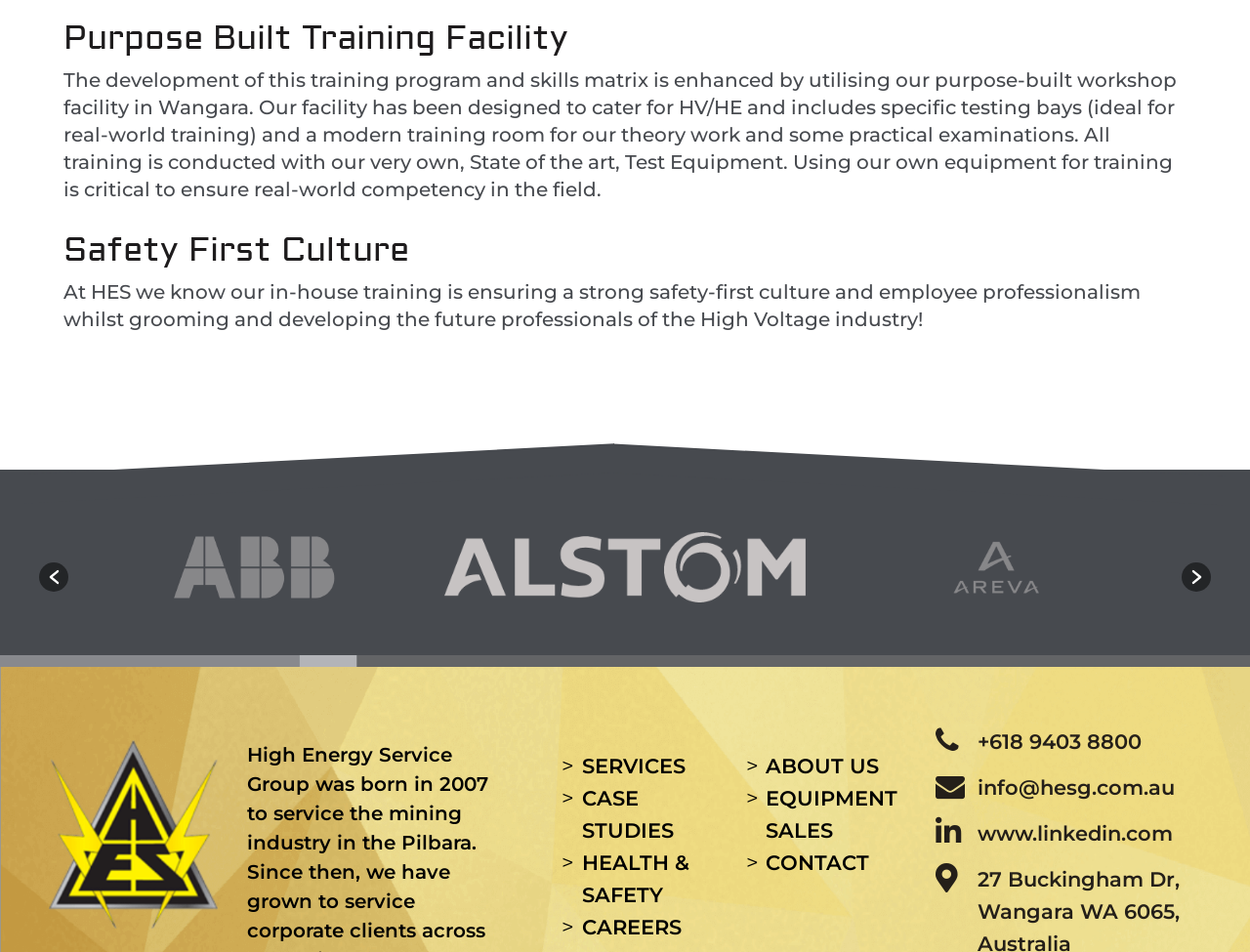What is the purpose of the training facility?
Observe the image and answer the question with a one-word or short phrase response.

HV/HE training